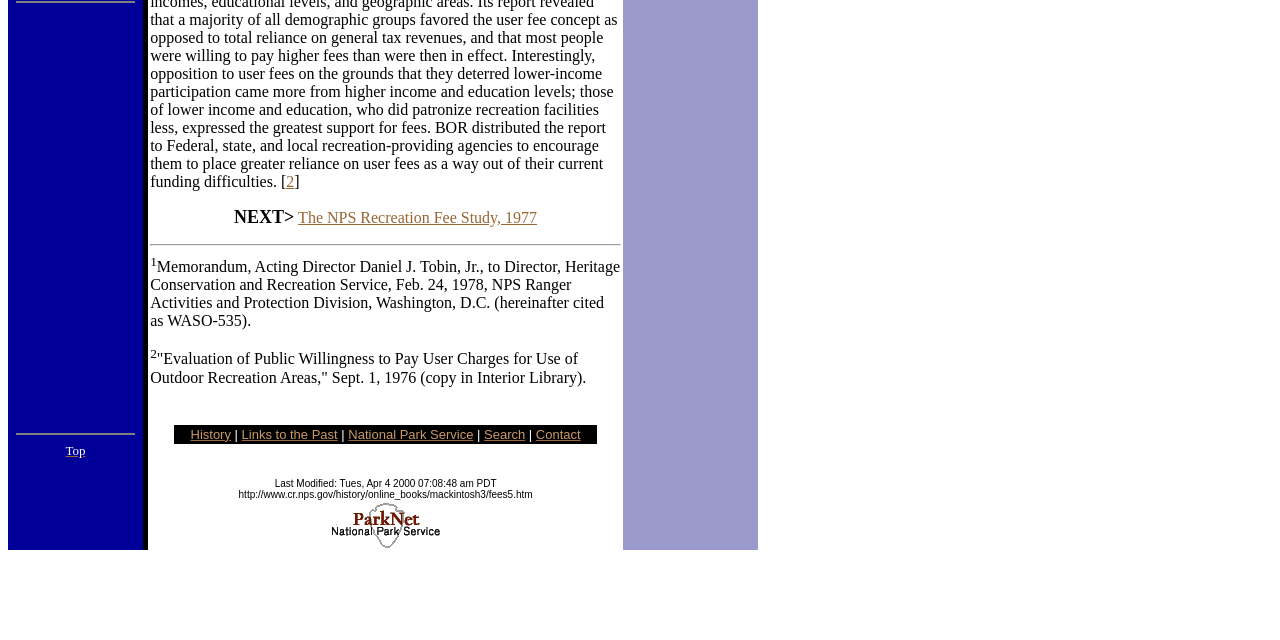For the given element description Links to the Past, determine the bounding box coordinates of the UI element. The coordinates should follow the format (top-left x, top-left y, bottom-right x, bottom-right y) and be within the range of 0 to 1.

[0.189, 0.667, 0.264, 0.69]